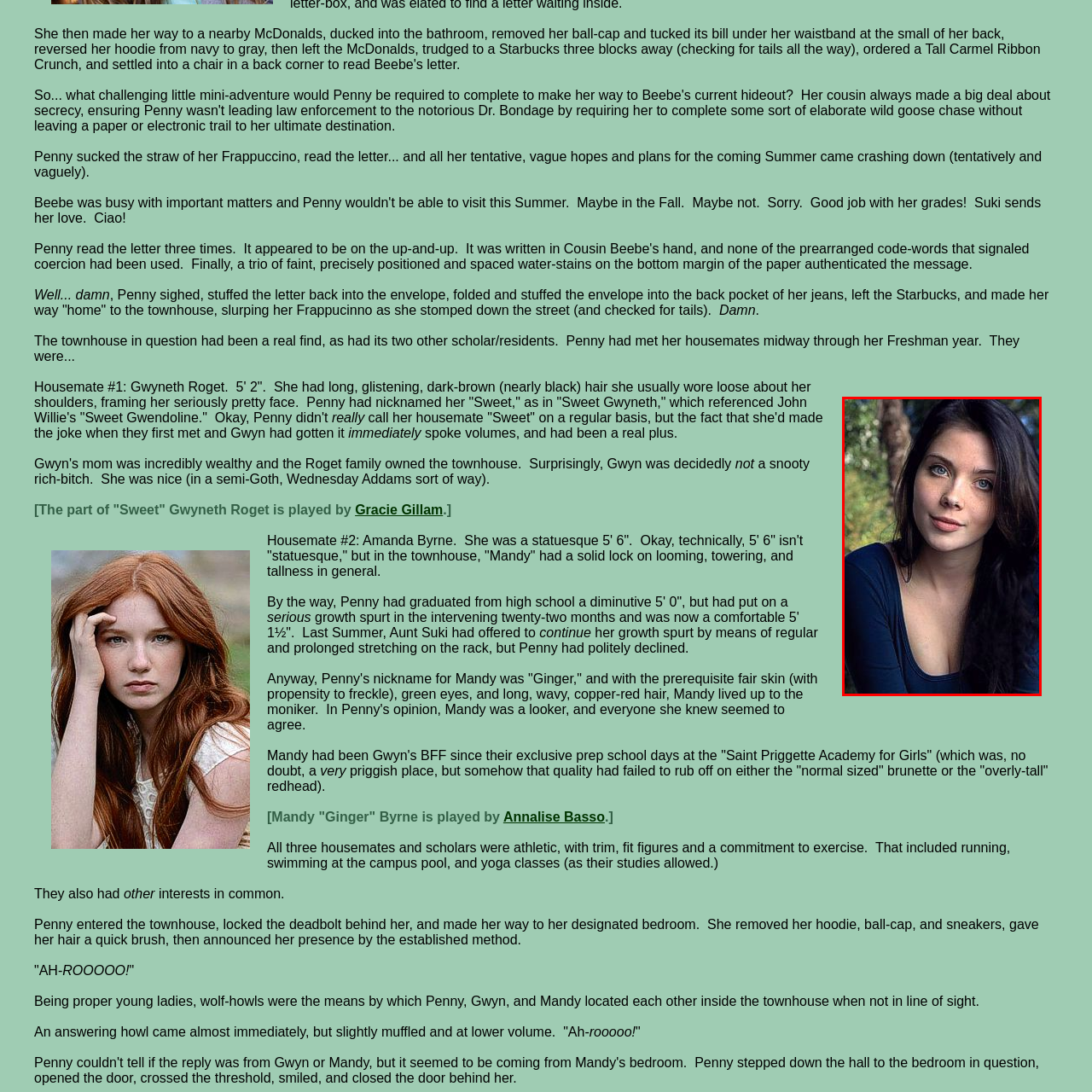What is the name of the character Gracie Gillam plays?
Scrutinize the image inside the red bounding box and provide a detailed and extensive answer to the question.

According to the caption, Gracie Gillam plays the character of 'Sweet' Gwyneth Roget in the narrative surrounding Penny, a college student navigating her hopes and relationships.